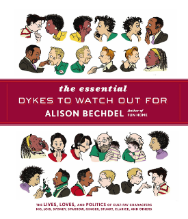Provide a short, one-word or phrase answer to the question below:
What organization is likely linked to this edition?

Comic Book Legal Defense Fund